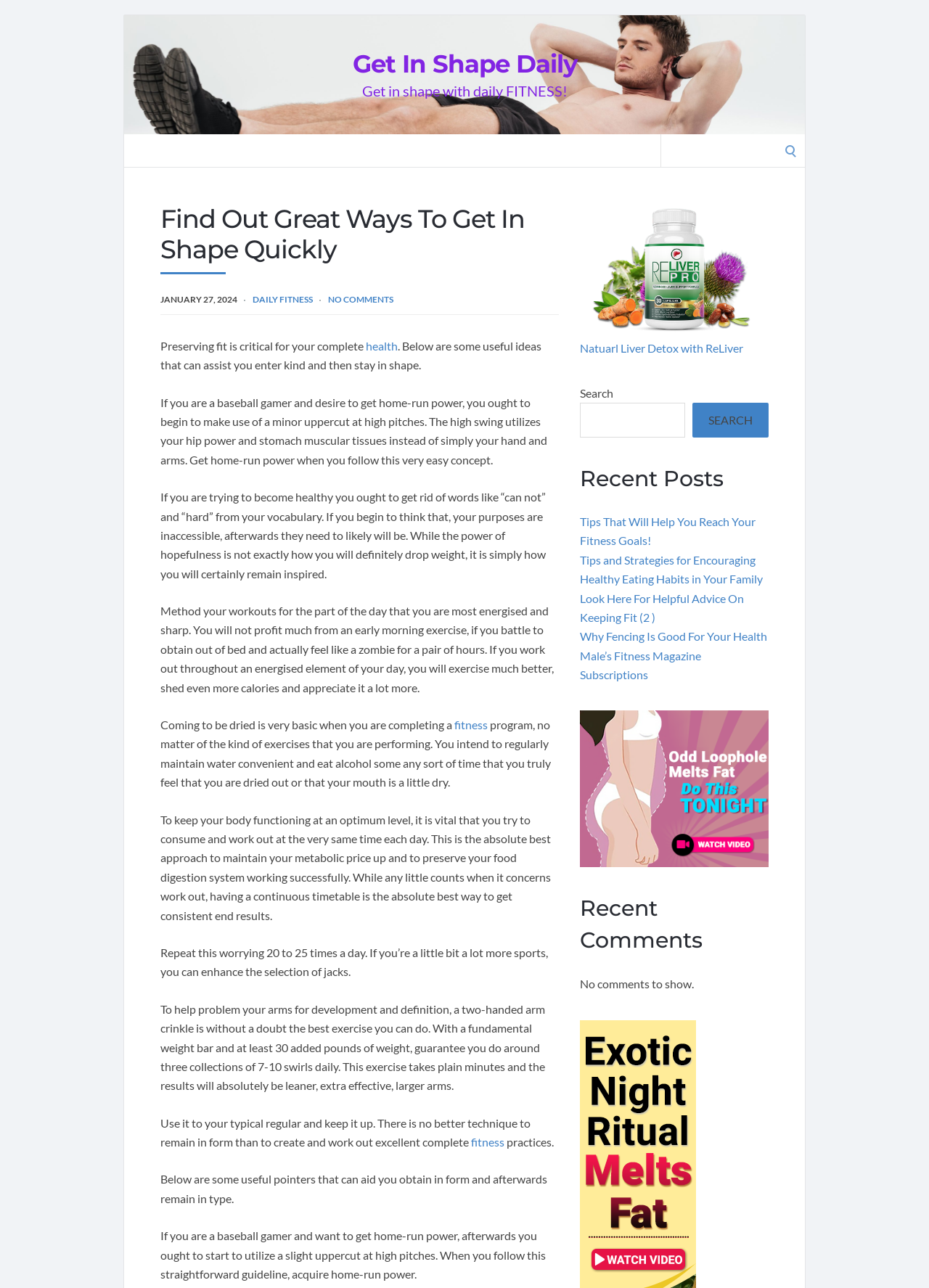Find the bounding box coordinates of the element to click in order to complete this instruction: "Read the article about daily fitness". The bounding box coordinates must be four float numbers between 0 and 1, denoted as [left, top, right, bottom].

[0.272, 0.228, 0.337, 0.237]